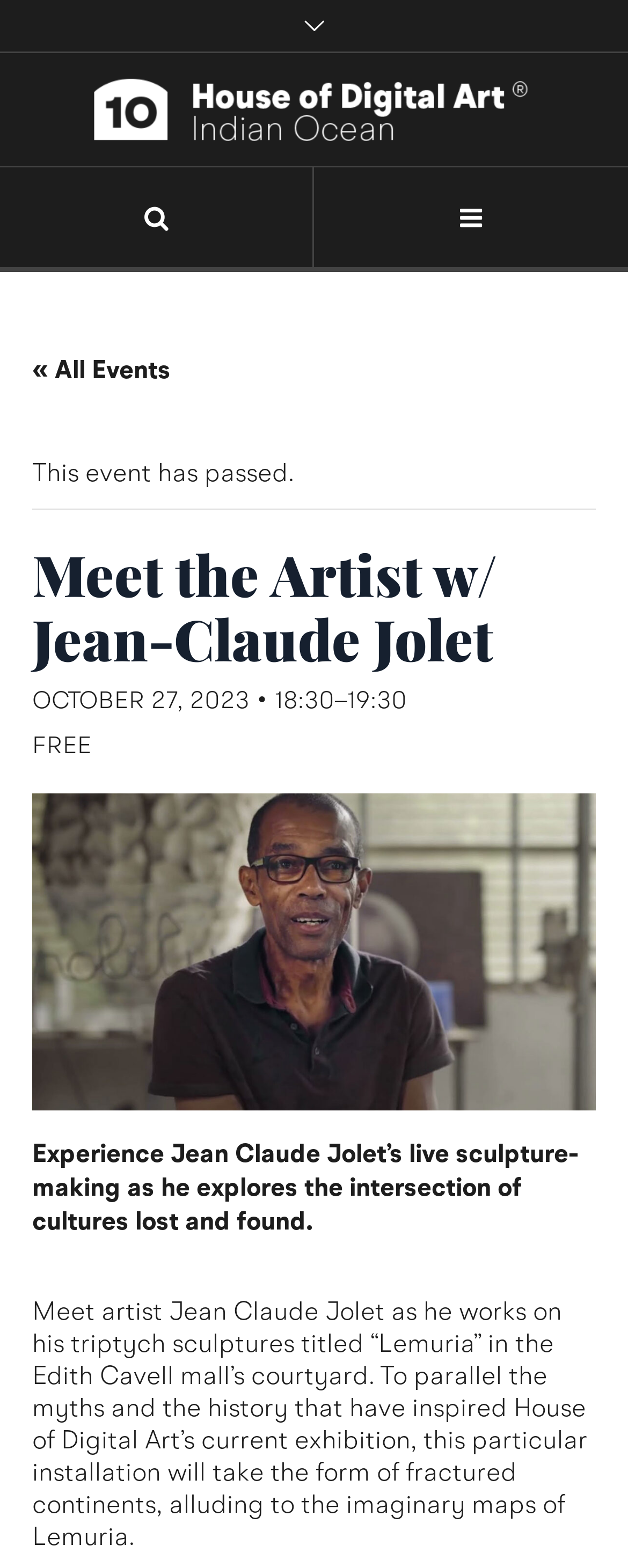Please respond in a single word or phrase: 
What is the artist's name?

Jean Claude Jolet